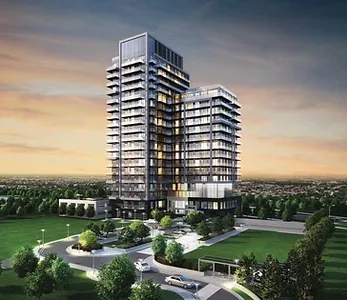Describe the image thoroughly.

The image depicts a modern residential building featuring a sleek, contemporary design characterized by large glass windows and a multi-faceted façade. The structure, which consists of two towering blocks, stands prominently against a backdrop of a vibrant sunset, casting warm hues across the sky. Surrounding the building is a landscaped area with greenery and walking paths, indicating a well-planned community space. The foreground includes a circular driveway leading to an entrance, enhancing the accessibility and elegance of the property. This visual promotes the allure of urban living, ideal for potential buyers or investors interested in real estate opportunities in desirable locations.